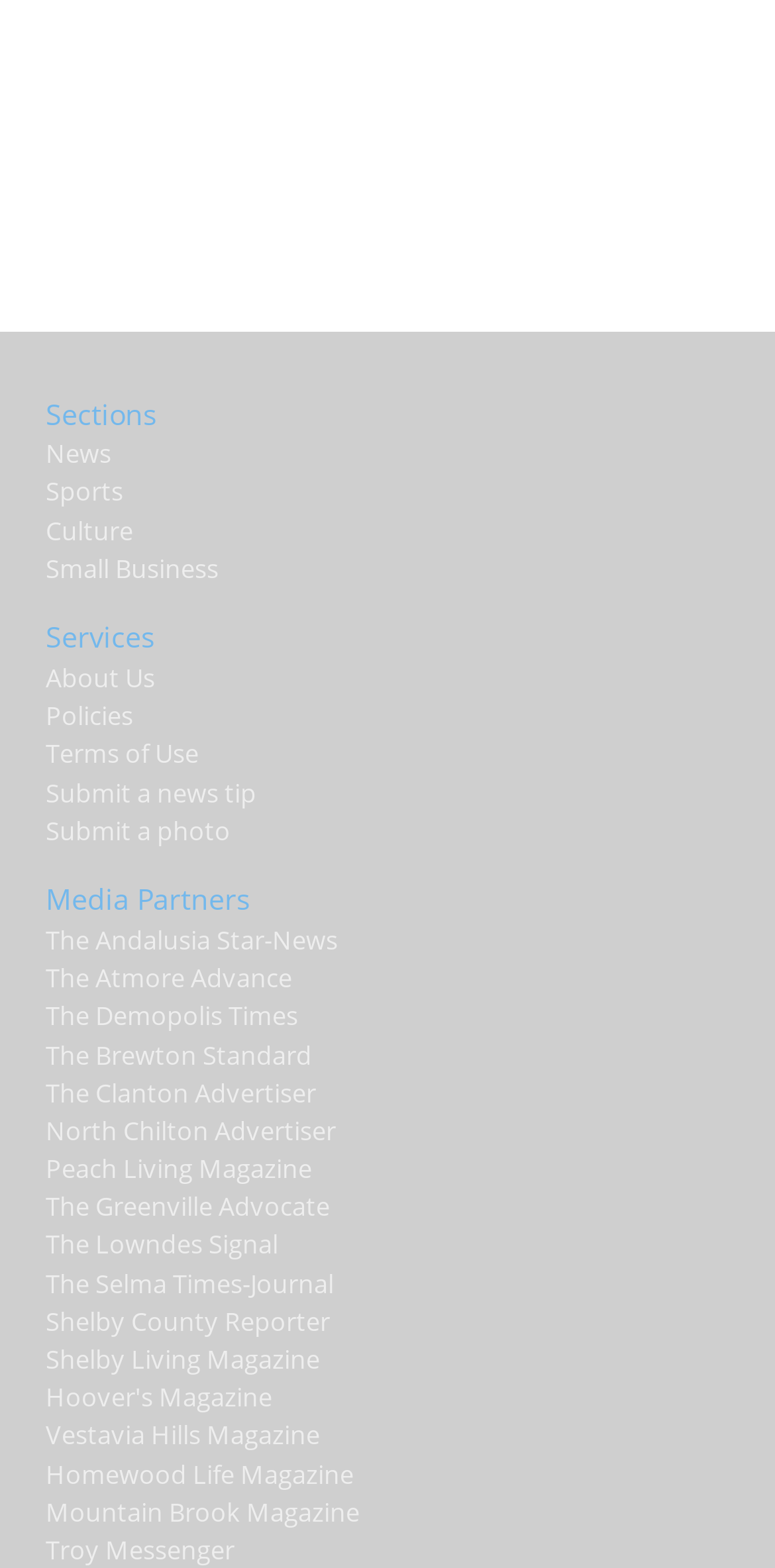What is the purpose of the 'Submit a news tip' link?
Using the information presented in the image, please offer a detailed response to the question.

The 'Submit a news tip' link is likely intended for users to submit news tips or suggestions to the website. This link is placed under the 'Services' section, indicating that it is a service provided by the website.